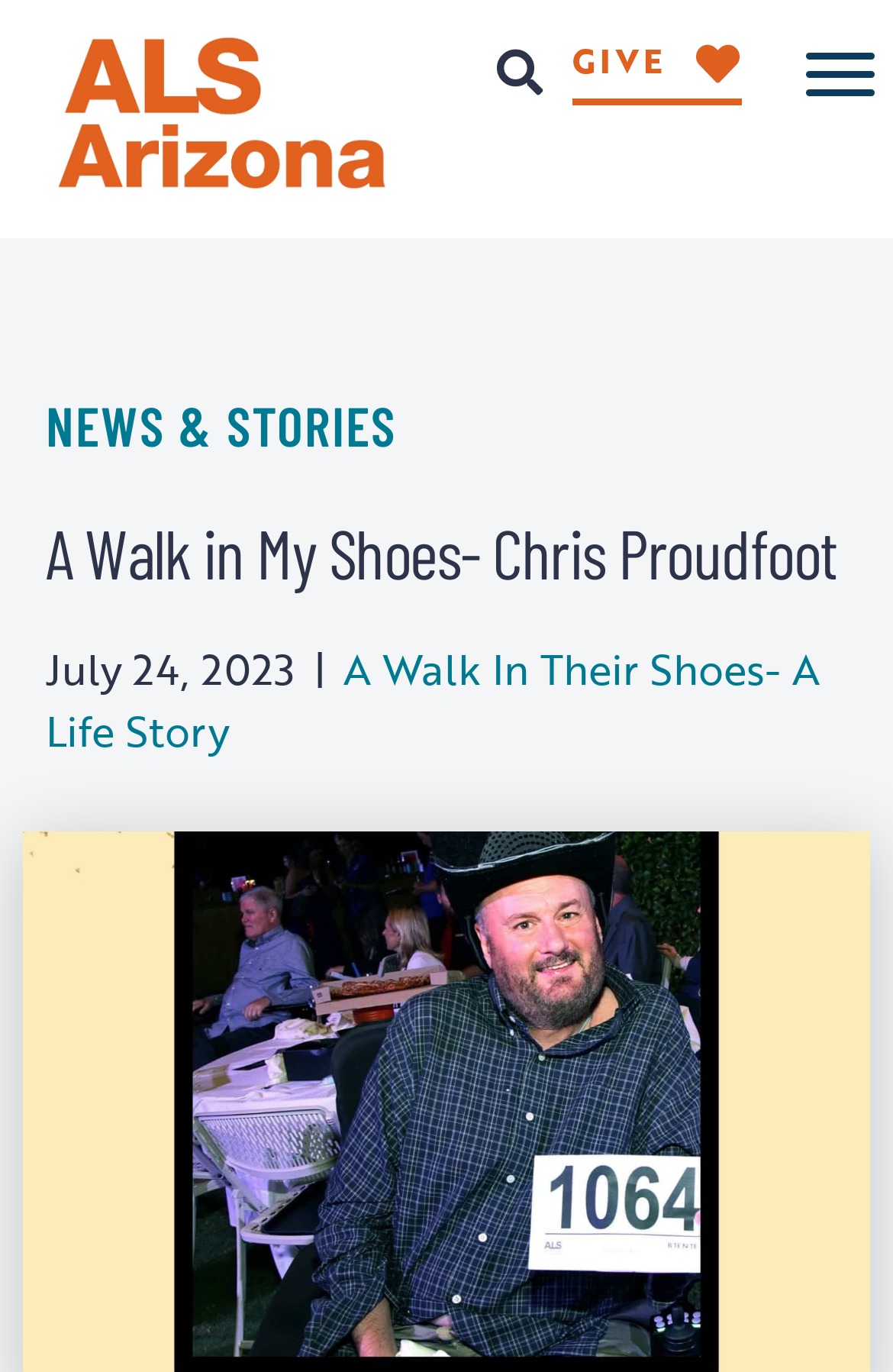Can you find and provide the main heading text of this webpage?

A Walk in My Shoes- Chris Proudfoot